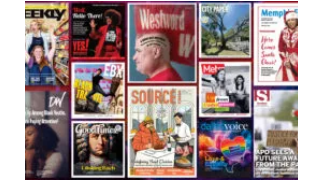What is the name of the prominently featured magazine?
Could you answer the question with a detailed and thorough explanation?

The name of the prominently featured magazine is Westword because the caption specifically mentions that the Westword magazine is displaying a striking design alongside numerous other titles.